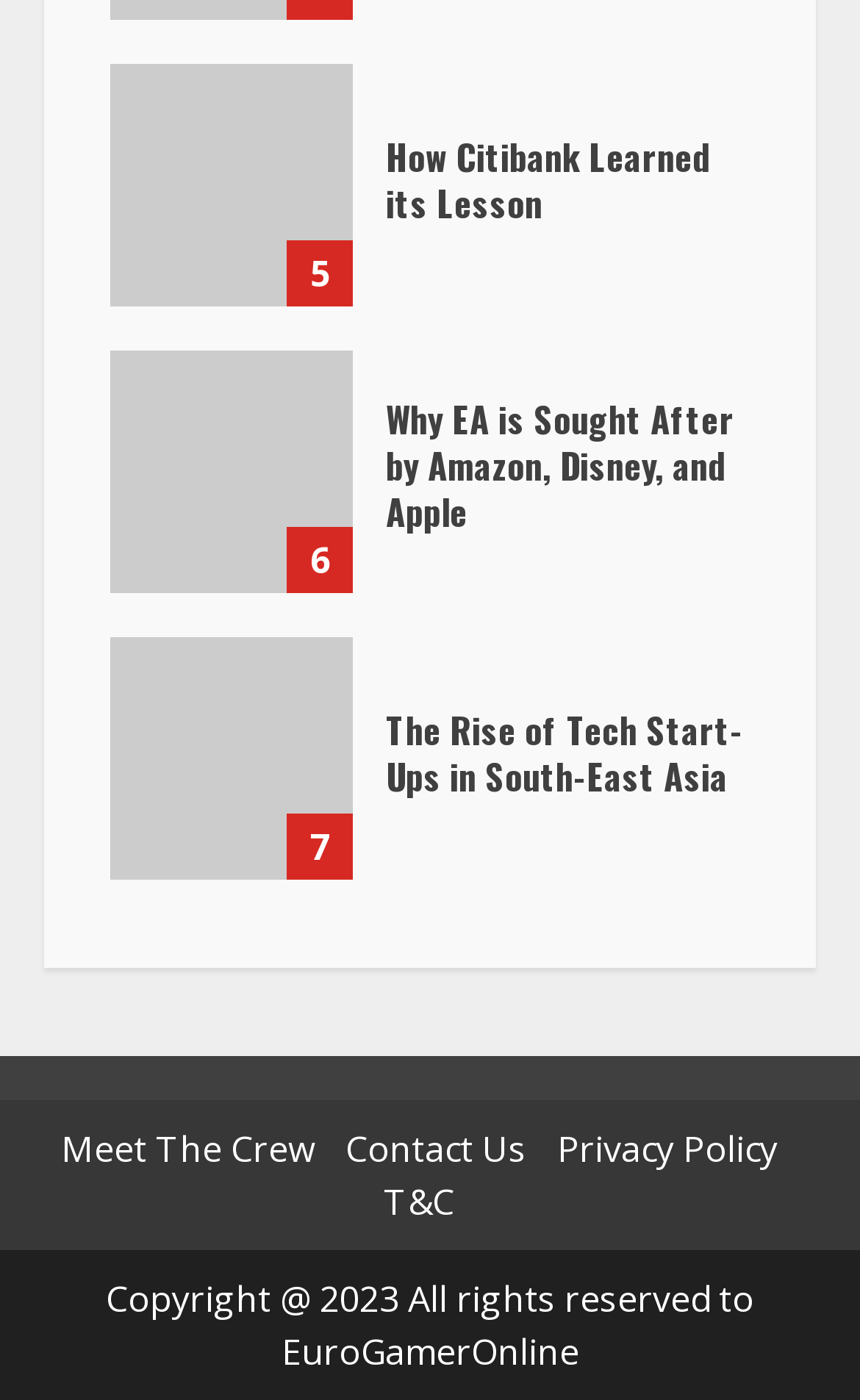Kindly respond to the following question with a single word or a brief phrase: 
What is the copyright year of the webpage?

2023